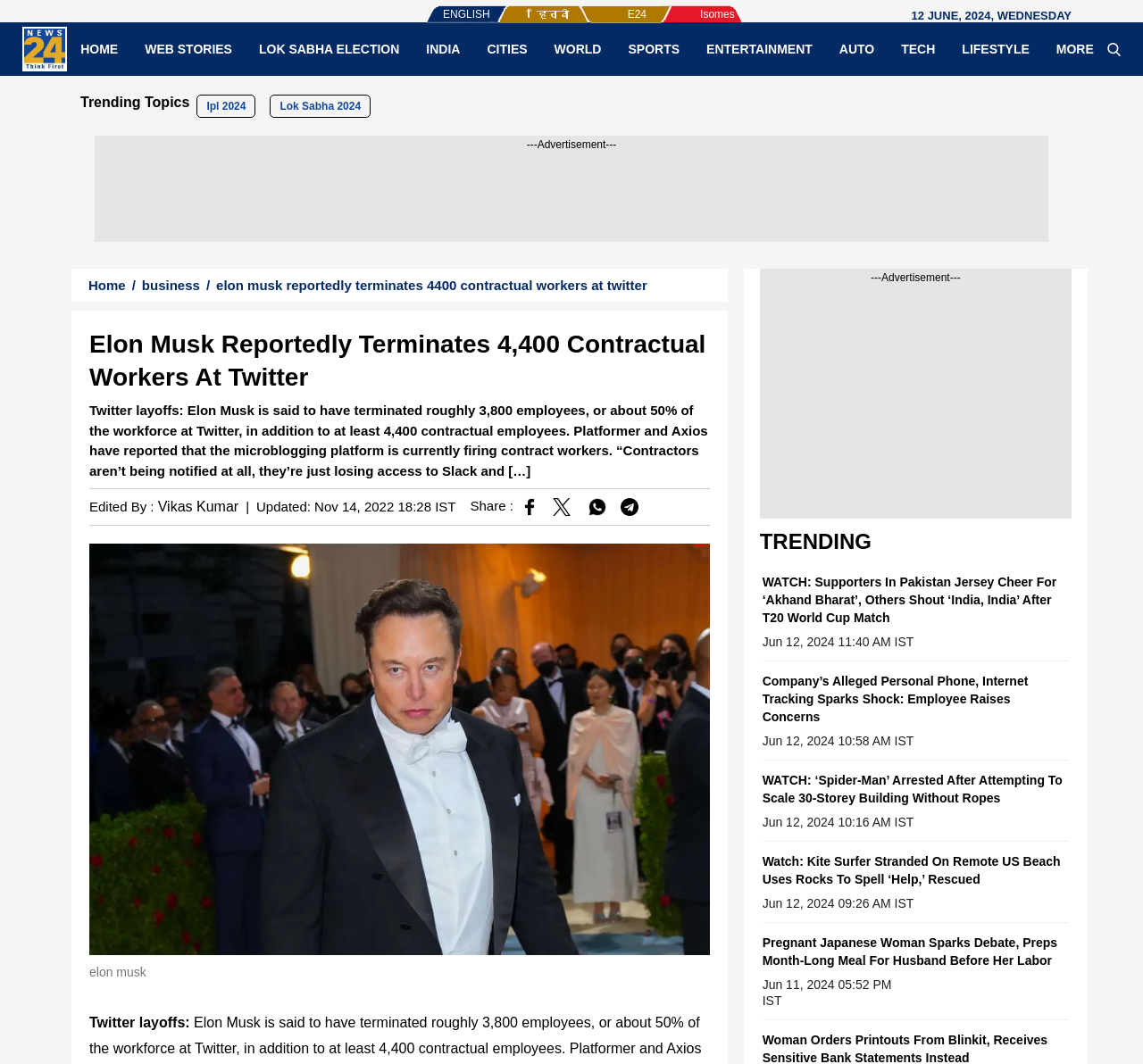Highlight the bounding box coordinates of the region I should click on to meet the following instruction: "Visit the 'PRIVATE TOURS' page".

None